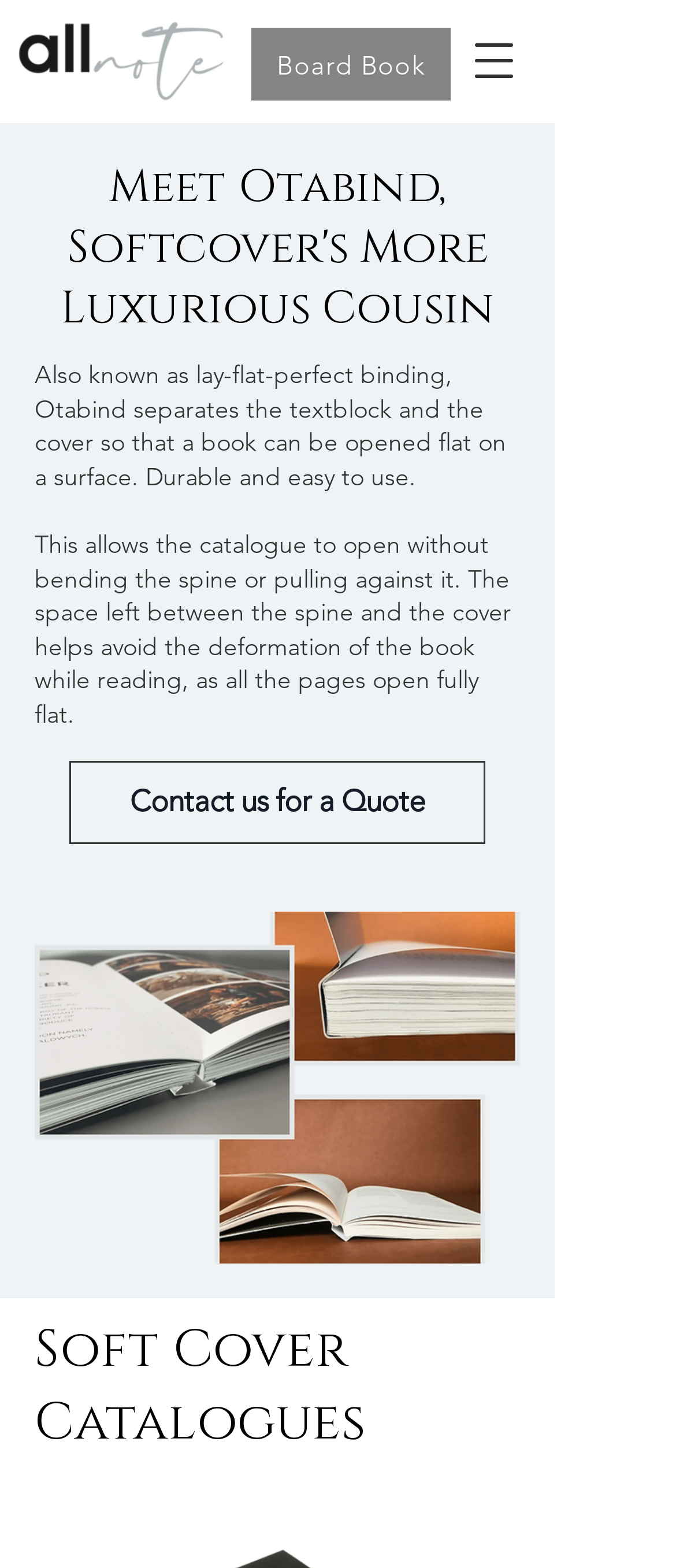Generate a comprehensive description of the contents of the webpage.

The webpage is about Soft Cover Catalogues, specifically highlighting the features of Otabind, a luxurious binding option. At the top left corner, there is an Allnote logo, a small image. Next to it, on the top center, is a link to "Board Book". On the top right corner, there is a button to open a navigation menu.

Below the top section, there is a heading that introduces Otabind, followed by a paragraph of text that explains its benefits, such as allowing the catalogue to open flat without bending the spine. Another paragraph further elaborates on how Otabind helps avoid book deformation while reading.

Underneath the text, there is a call-to-action link to "Contact us for a Quote". Below that, there is a large image showcasing a Soft Cover Catalogue. Finally, at the bottom of the page, there is a heading that simply states "Soft Cover Catalogues".